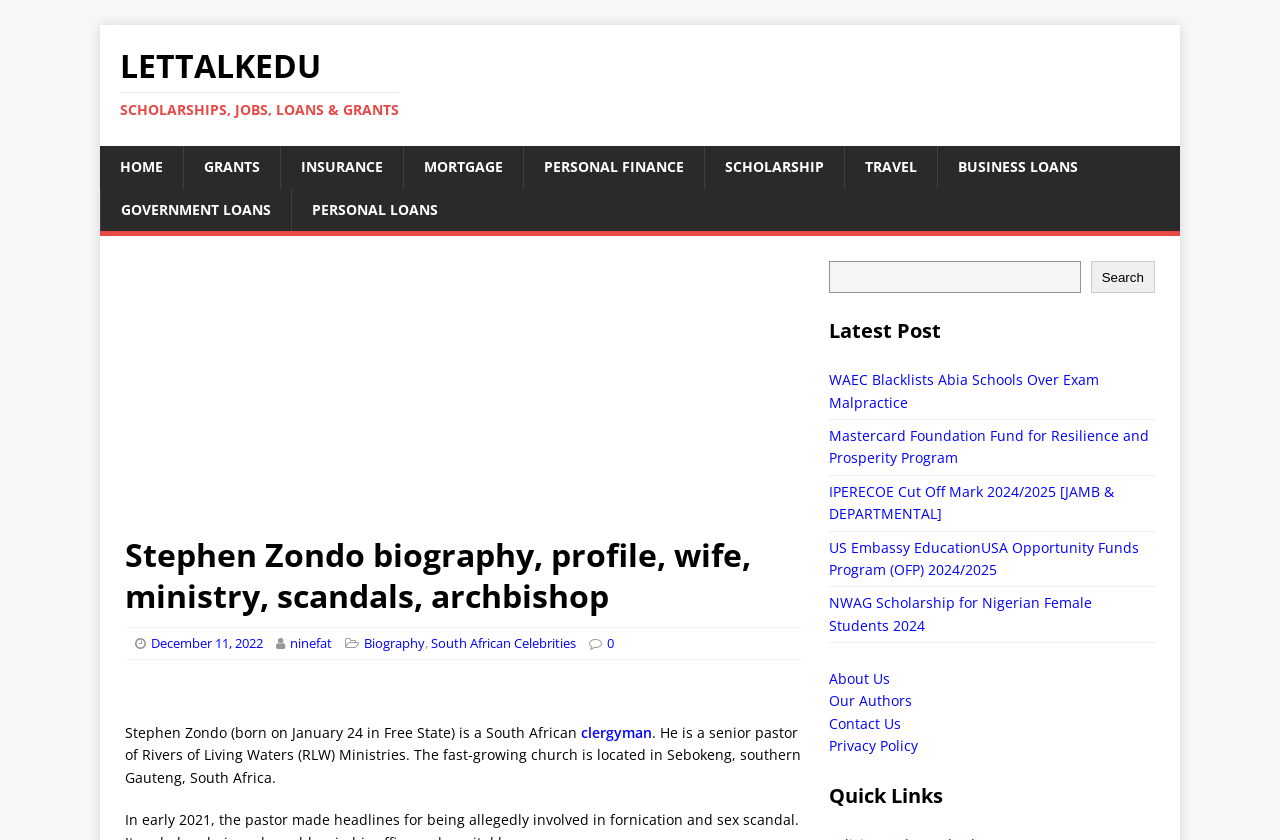Present a detailed account of what is displayed on the webpage.

This webpage is about Stephen Zondo, a South African clergyman. At the top, there is a navigation bar with 10 links, including "HOME", "GRANTS", "INSURANCE", and "TRAVEL", among others. Below the navigation bar, there is a header section with a title "Stephen Zondo biography, profile, wife, ministry, scandals, archbishop" and a few links, including "December 11, 2022" and "ninefat". 

To the right of the header section, there is a search box with a "Search" button. Below the search box, there is a section titled "Latest Post" with 7 links to news articles, including "WAEC Blacklists Abia Schools Over Exam Malpractice" and "US Embassy EducationUSA Opportunity Funds Program (OFP) 2024/2025". 

On the left side of the page, there is a biography section about Stephen Zondo, which includes a figure and a paragraph of text describing his life and ministry. The text mentions that he was born on January 24 in Free State and is a senior pastor of Rivers of Living Waters (RLW) Ministries. 

At the bottom of the page, there are more links, including "About Us", "Our Authors", "Contact Us", and "Privacy Policy", under a heading titled "Quick Links". There is also an advertisement iframe on the page.